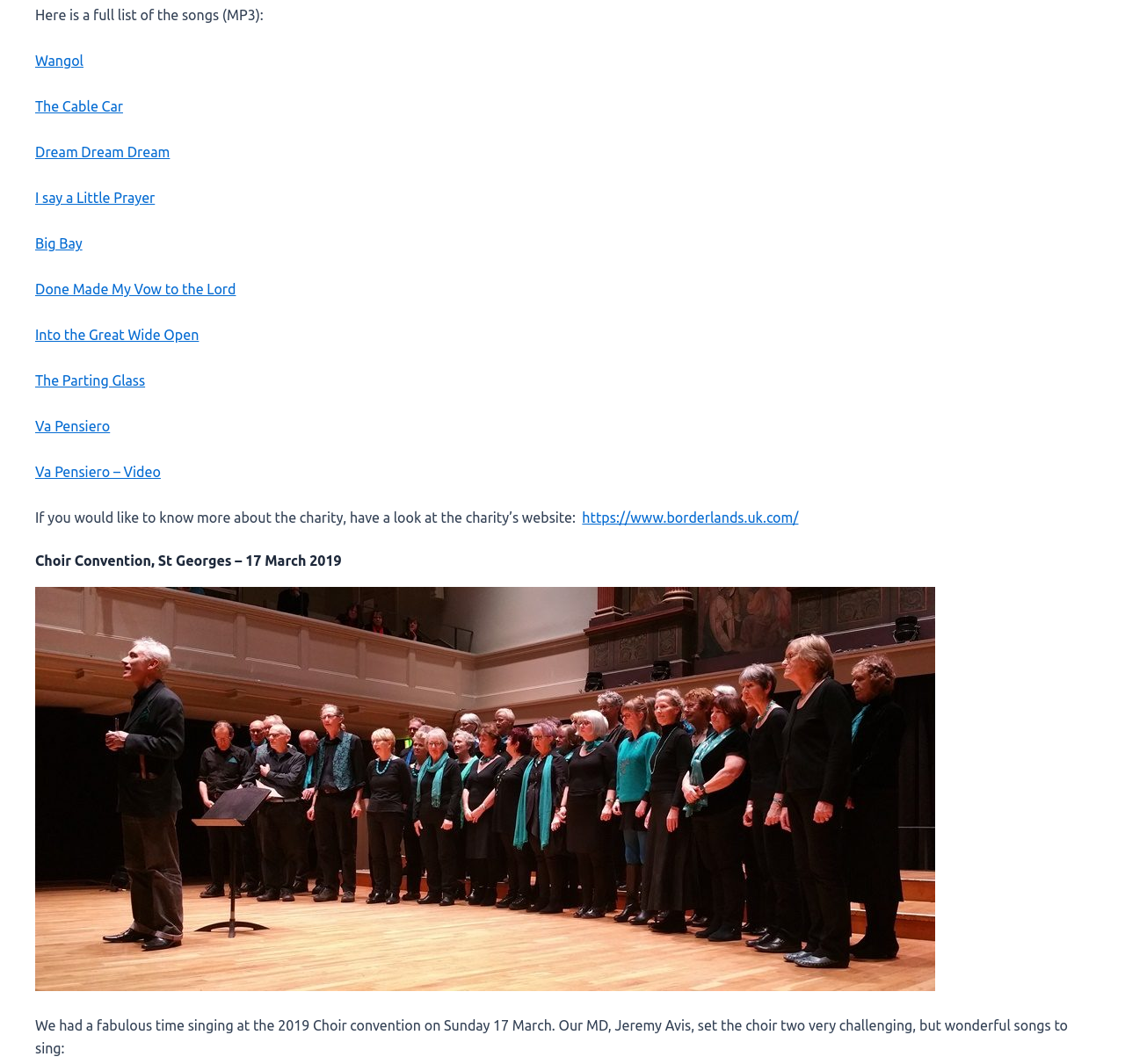Based on the image, provide a detailed and complete answer to the question: 
Who is the MD of the choir?

I found the text 'Our MD, Jeremy Avis, set the choir two very challenging, but wonderful songs to sing:' which indicates that Jeremy Avis is the MD of the choir.